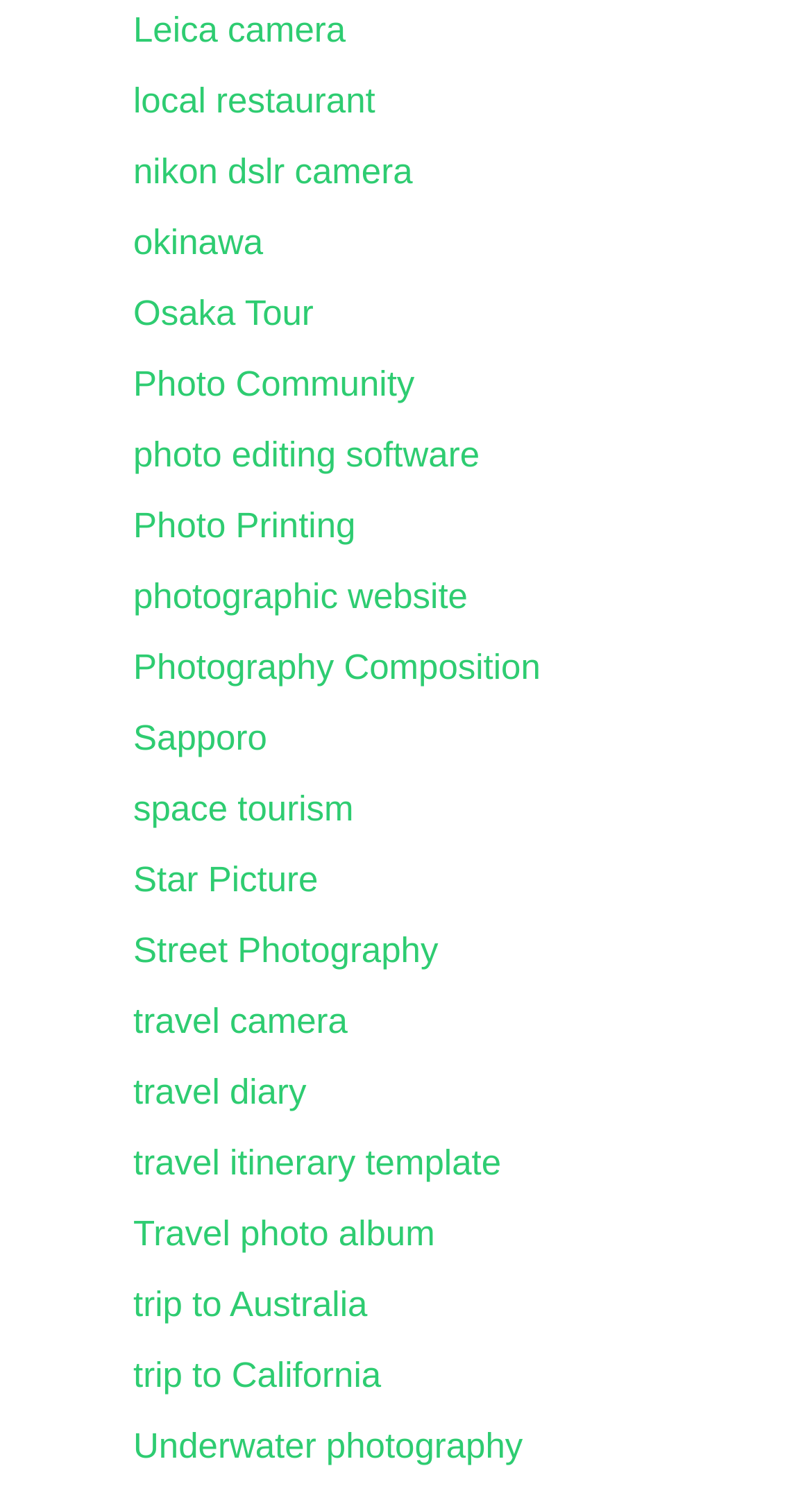Highlight the bounding box coordinates of the region I should click on to meet the following instruction: "check out travel camera options".

[0.164, 0.668, 0.428, 0.695]